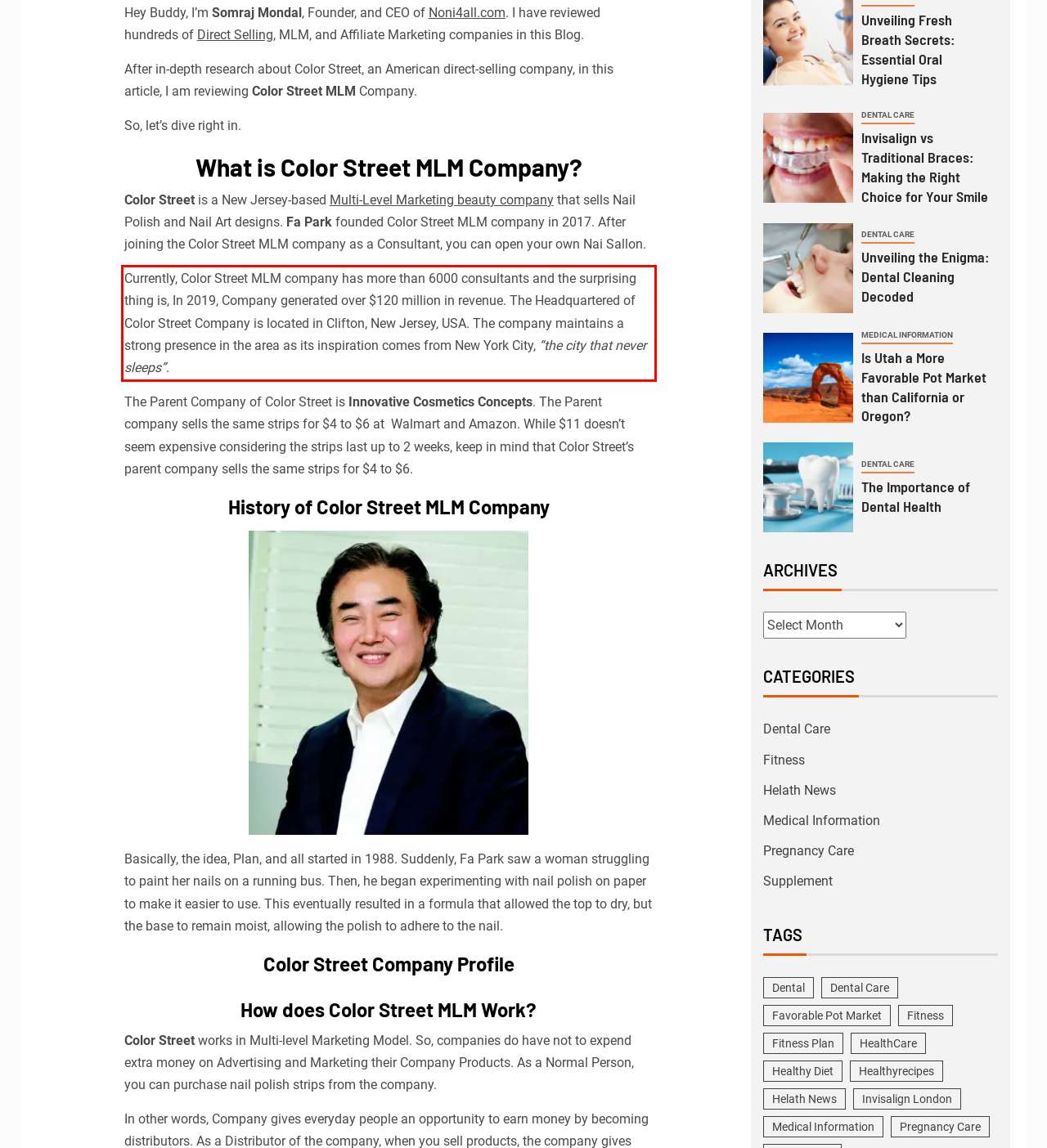You are given a screenshot showing a webpage with a red bounding box. Perform OCR to capture the text within the red bounding box.

Currently, Color Street MLM company has more than 6000 consultants and the surprising thing is, In 2019, Company generated over $120 million in revenue. The Headquartered of Color Street Company is located in Clifton, New Jersey, USA. The company maintains a strong presence in the area as its inspiration comes from New York City, “the city that never sleeps”.